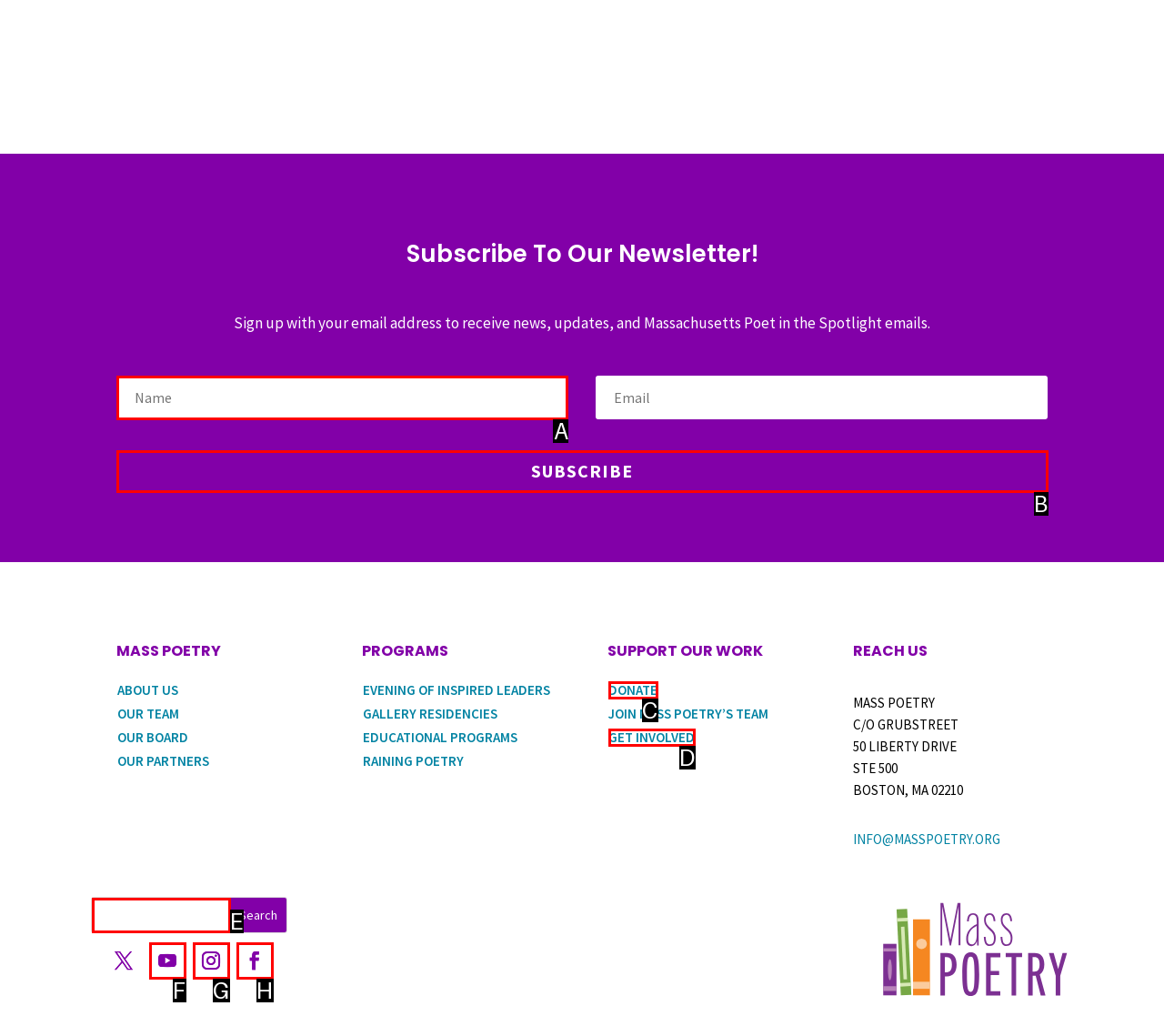Which HTML element should be clicked to complete the task: Subscribe to the newsletter? Answer with the letter of the corresponding option.

B